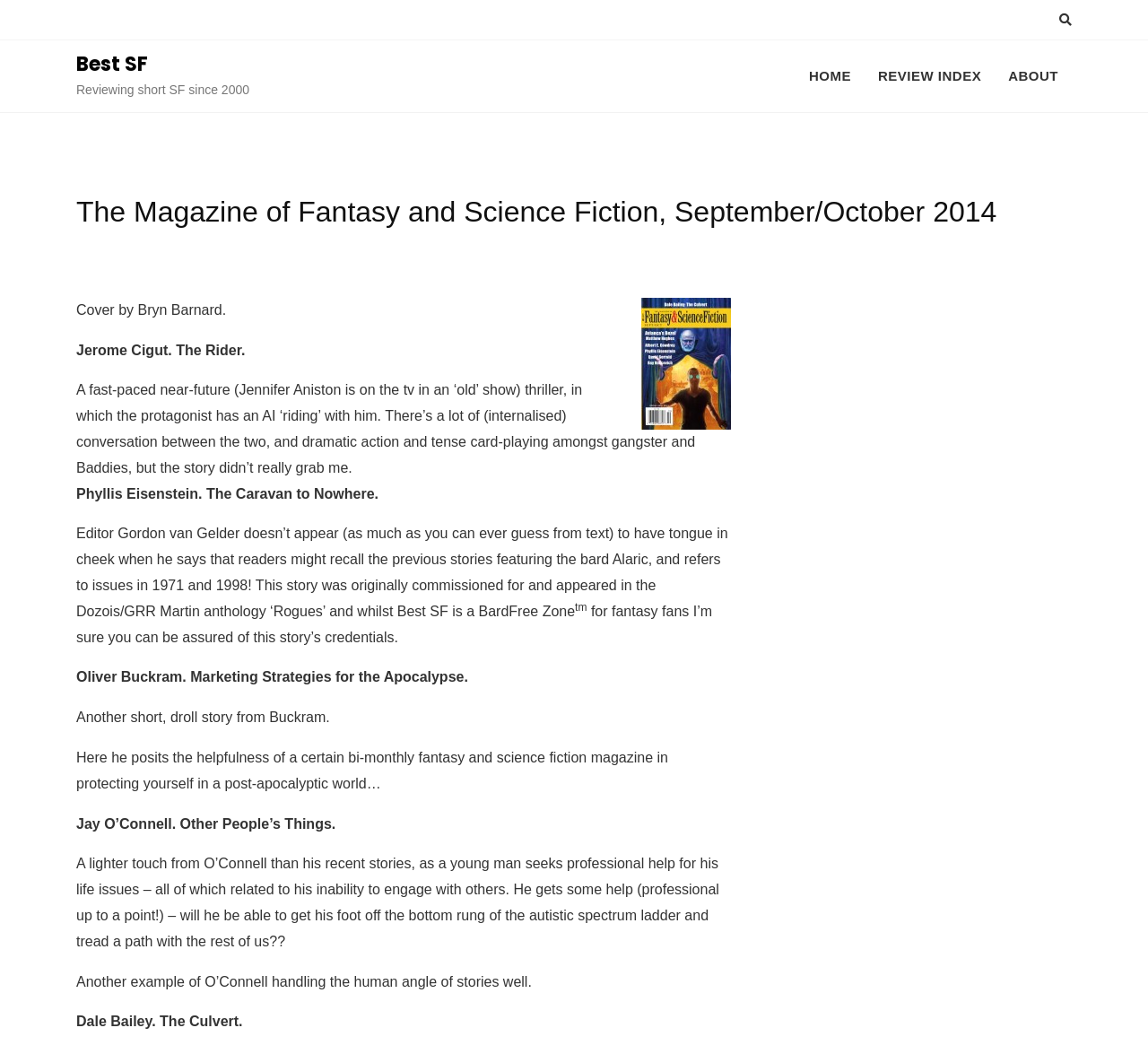What is the name of the magazine being reviewed?
Refer to the image and provide a concise answer in one word or phrase.

The Magazine of Fantasy and Science Fiction